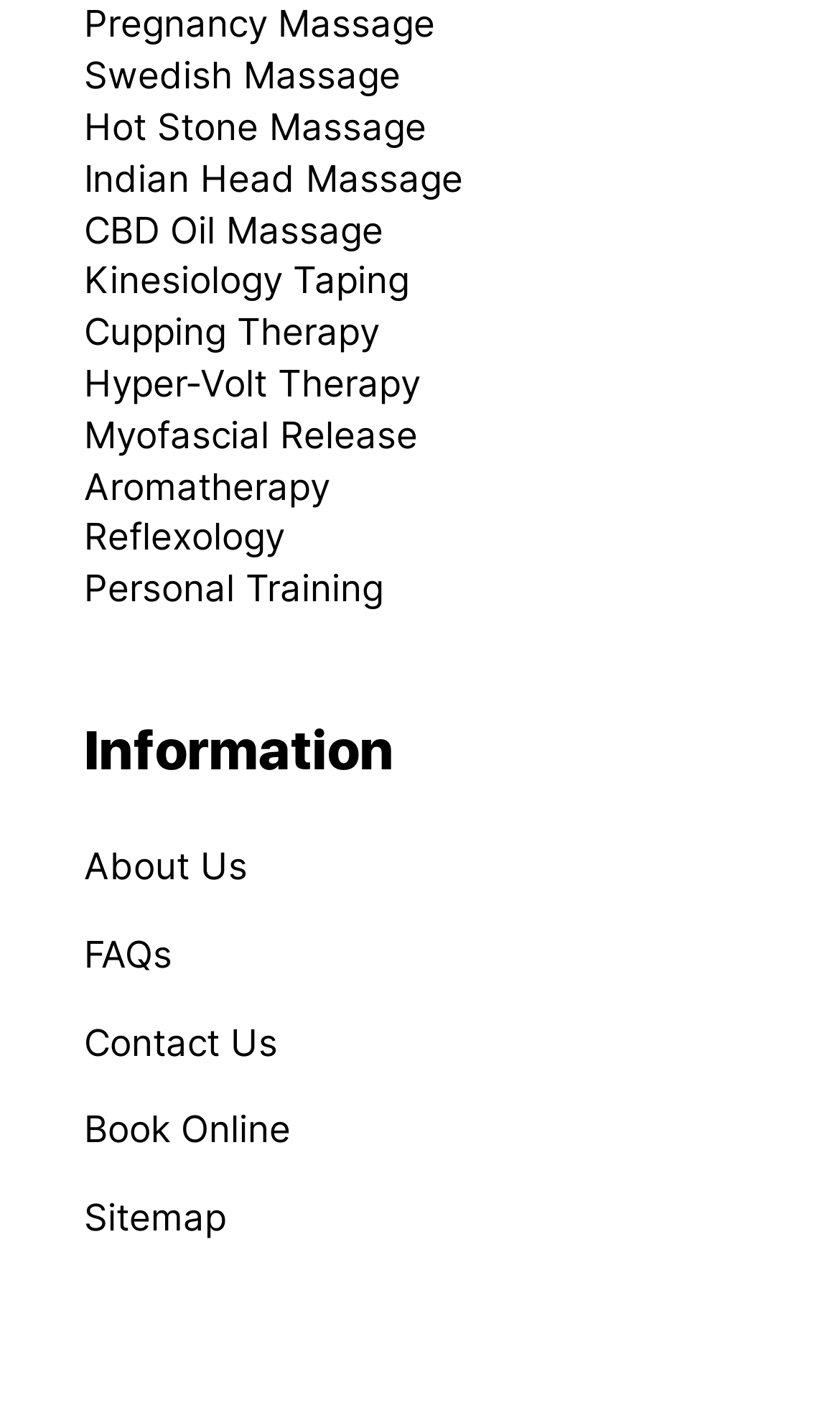How many types of massage are listed?
Based on the visual details in the image, please answer the question thoroughly.

I counted the number of link elements with OCR text related to massage, and found 9 types of massage listed, including Pregnancy Massage, Swedish Massage, Hot Stone Massage, and so on.